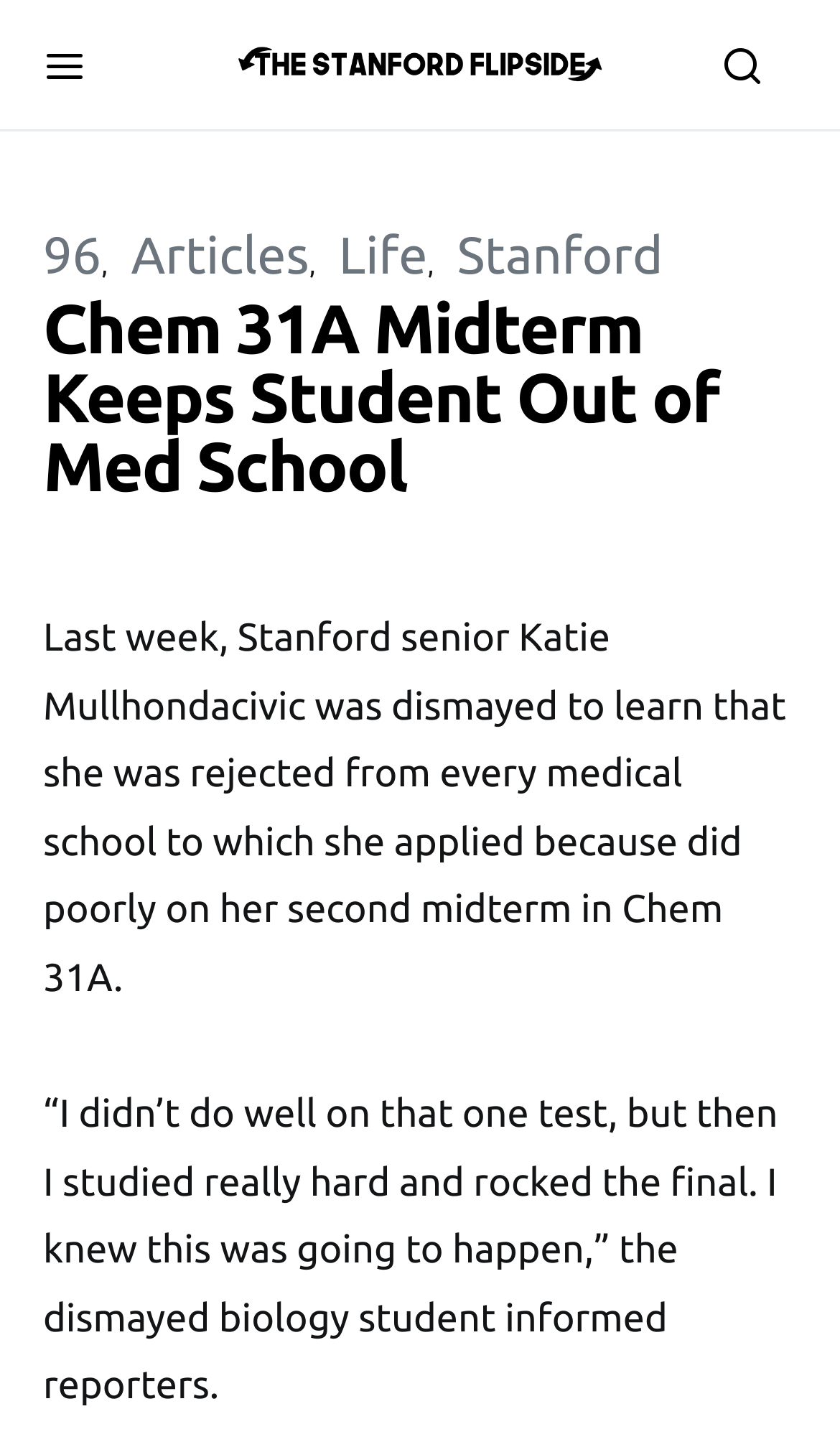Respond concisely with one word or phrase to the following query:
What is the subject that Katie Mullhondacivic is studying?

Biology